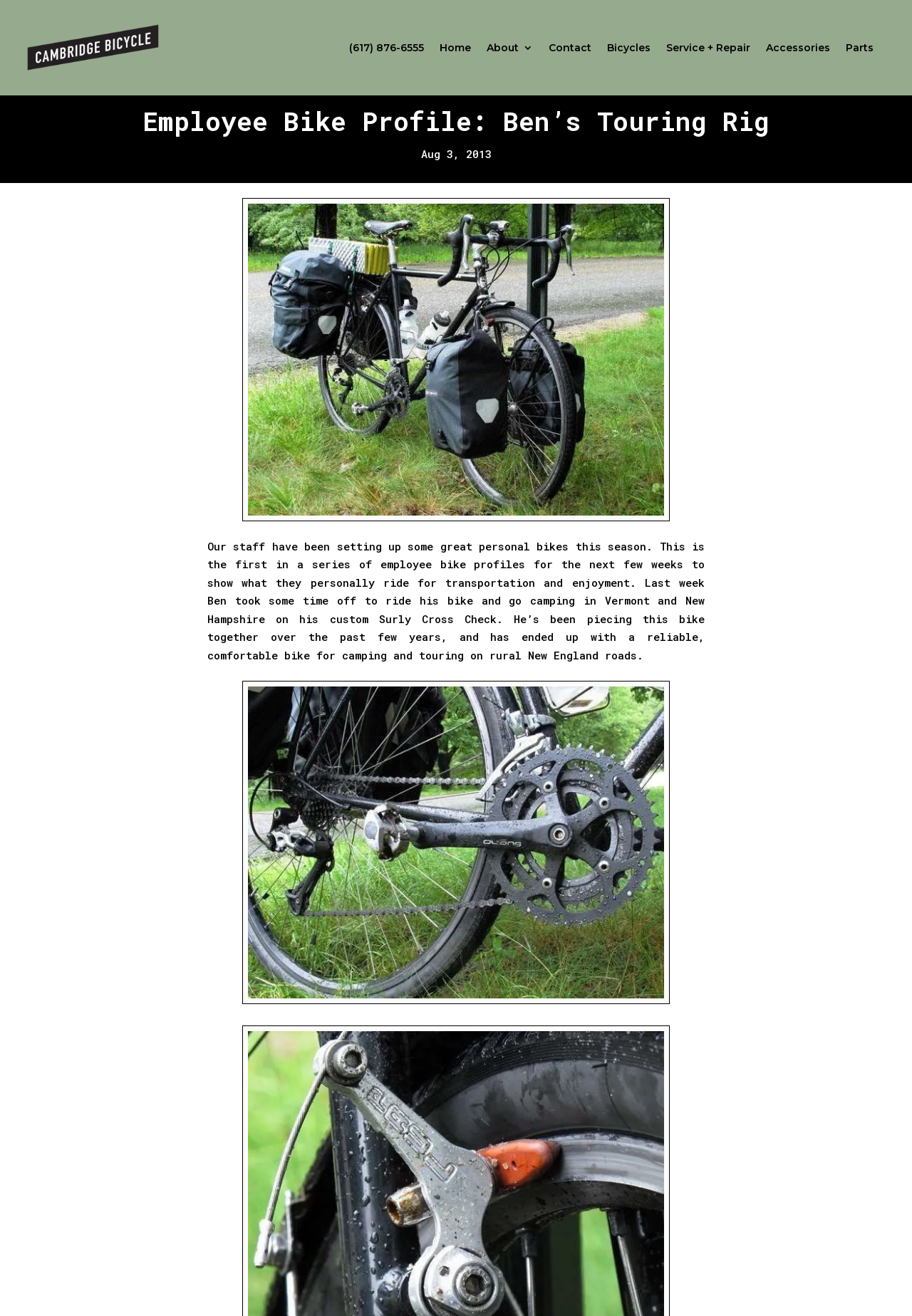Using the information shown in the image, answer the question with as much detail as possible: What is the phone number of the bike shop?

I found the phone number by looking at the top navigation bar, where I saw a link with the phone number '(617) 876-6555'.